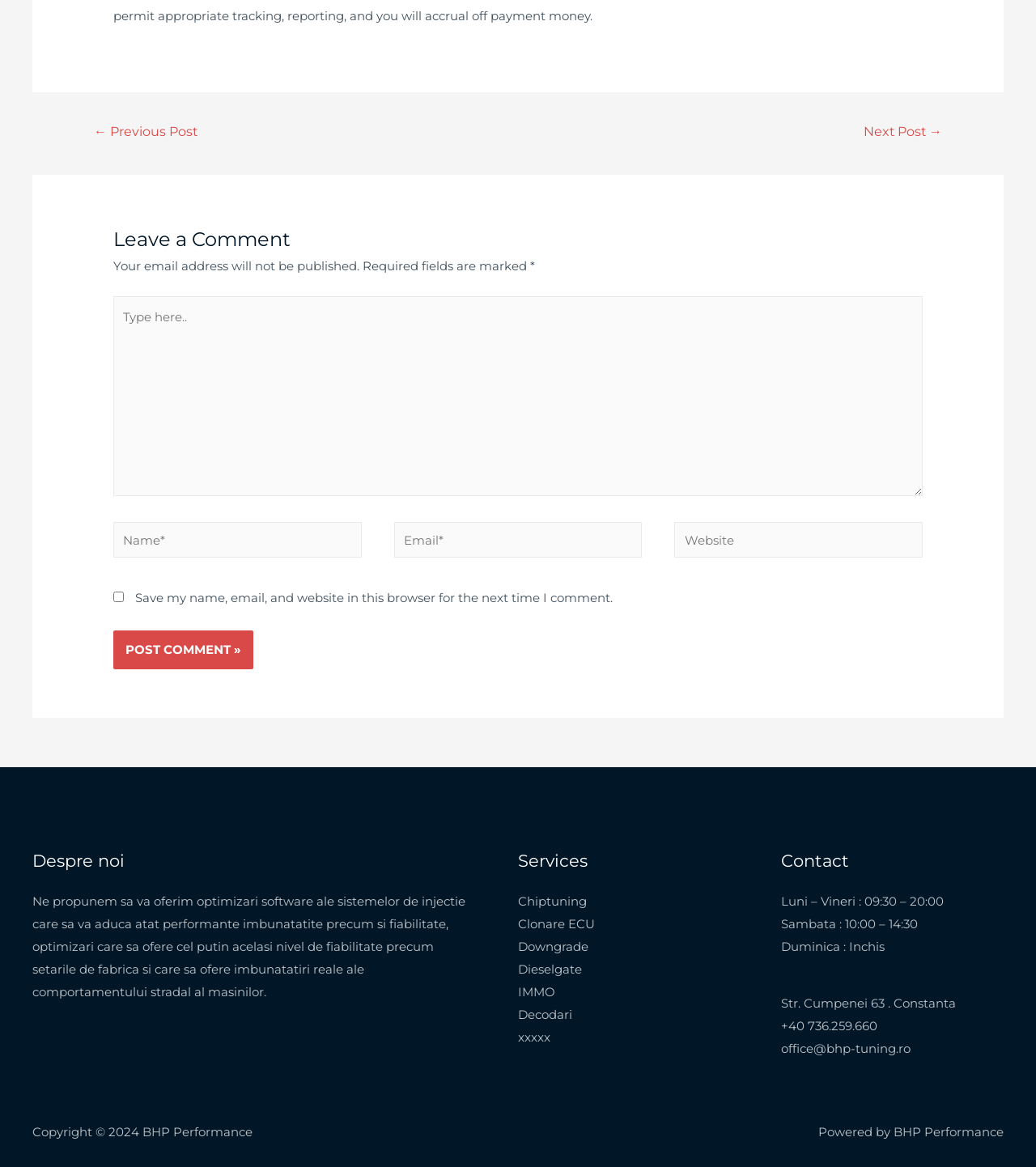Use a single word or phrase to answer this question: 
How many links are there in the 'Services' navigation?

7